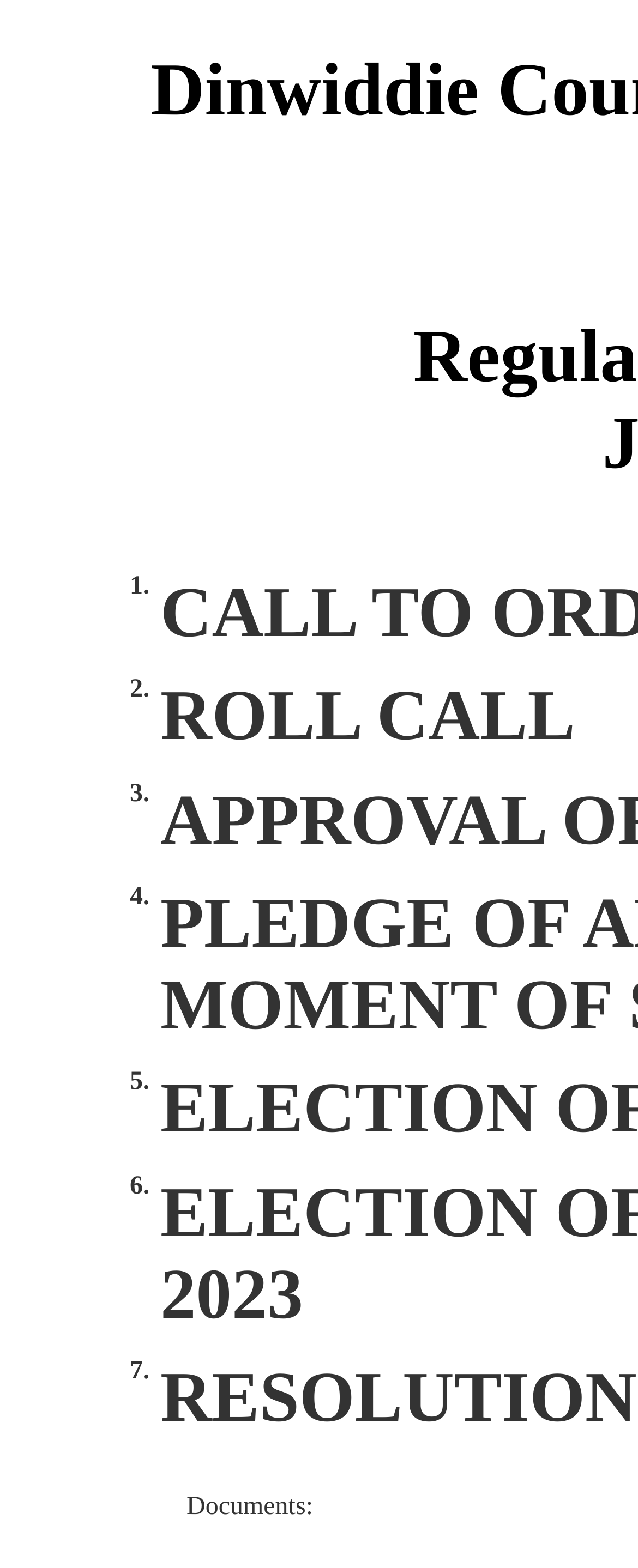What is the title of the first item?
Refer to the image and answer the question using a single word or phrase.

ROLL CALL